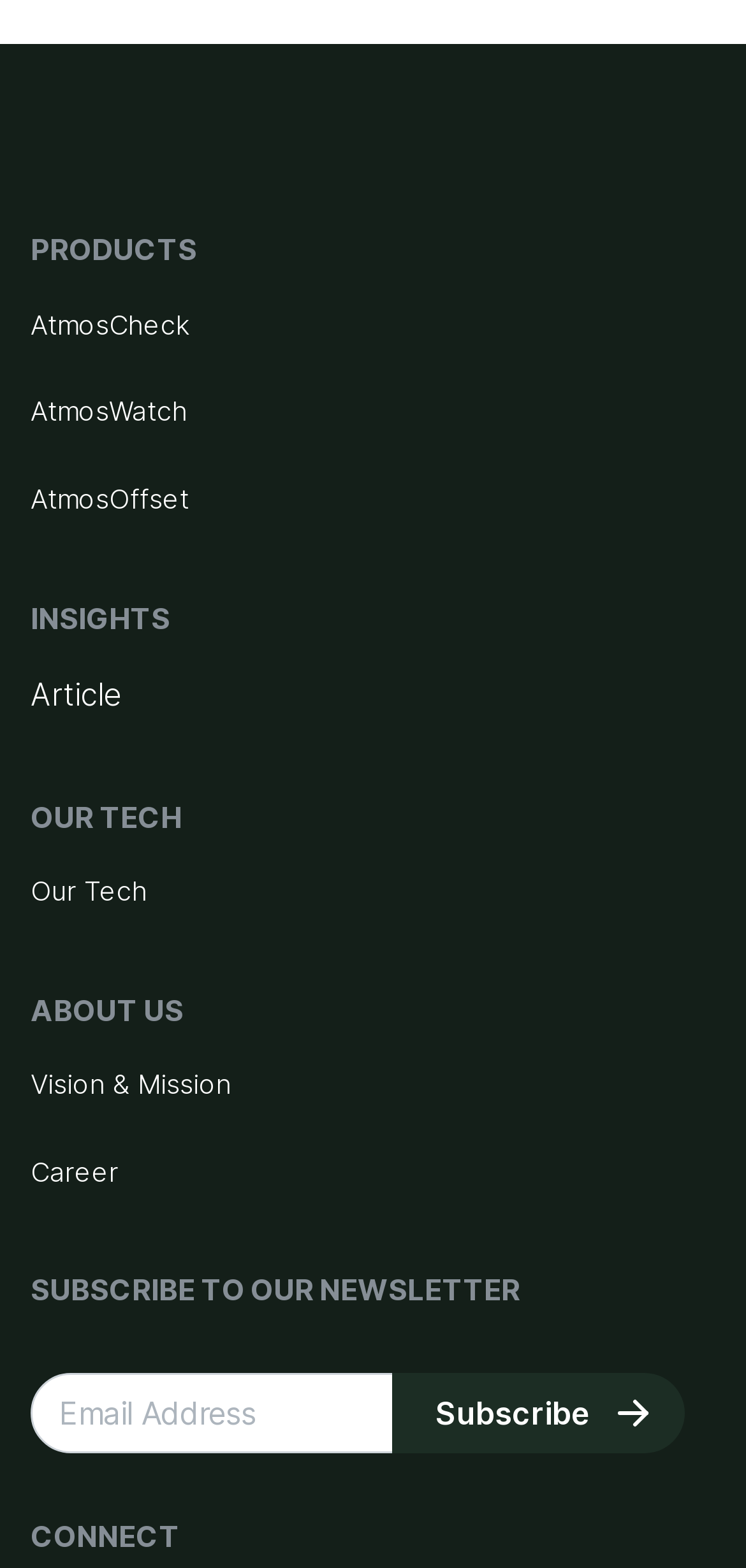Highlight the bounding box coordinates of the element that should be clicked to carry out the following instruction: "Click on AtmosCheck". The coordinates must be given as four float numbers ranging from 0 to 1, i.e., [left, top, right, bottom].

[0.041, 0.193, 0.959, 0.22]